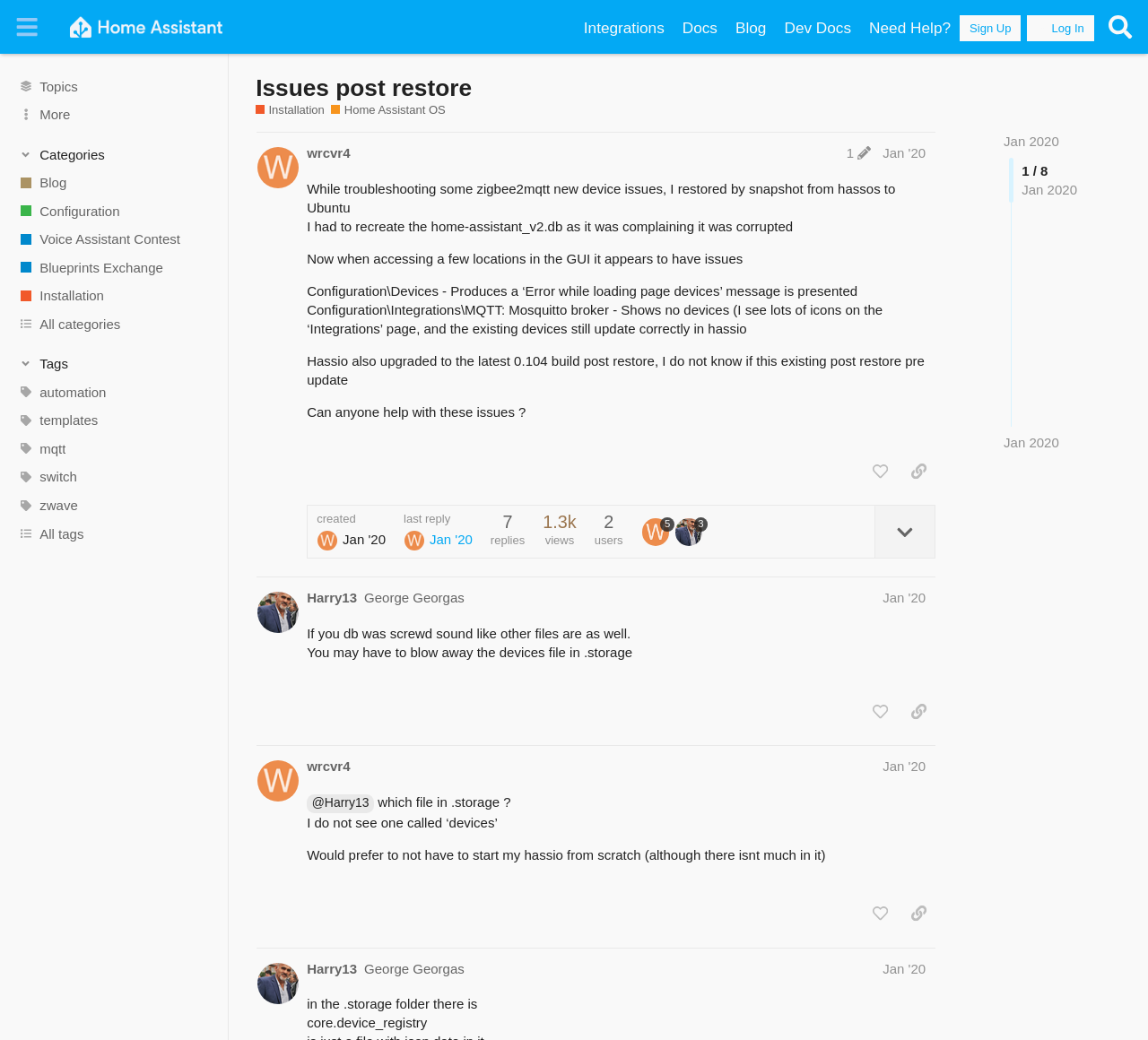Identify the bounding box of the UI element described as follows: "parent_node: Jan '20". Provide the coordinates as four float numbers in the range of 0 to 1 [left, top, right, bottom].

[0.352, 0.512, 0.374, 0.526]